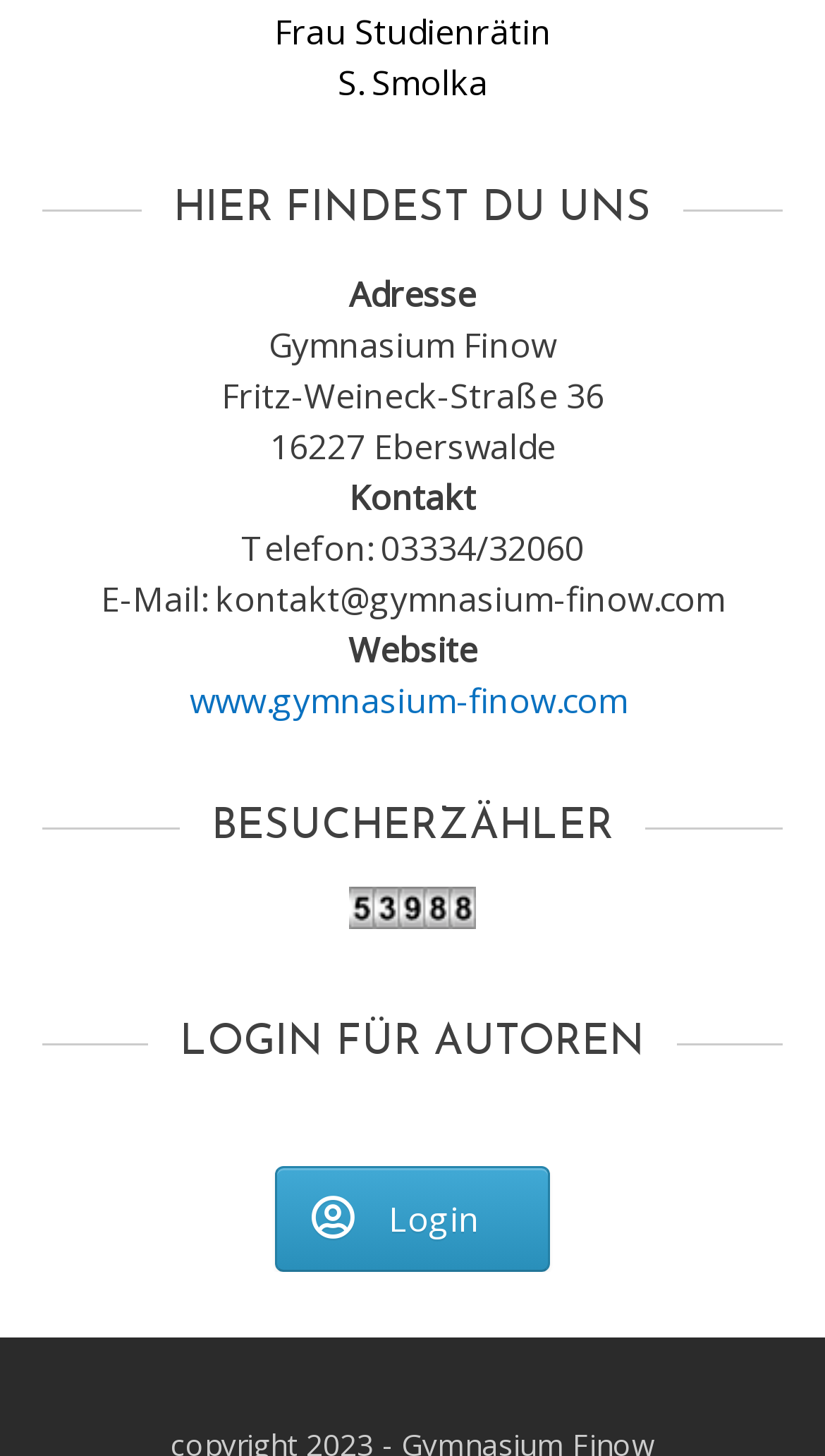What is the email address of the school?
Please ensure your answer is as detailed and informative as possible.

The email address of the school can be found in the contact section of the webpage, where it is written as 'E-Mail: kontakt@gymnasium-finow.com'.